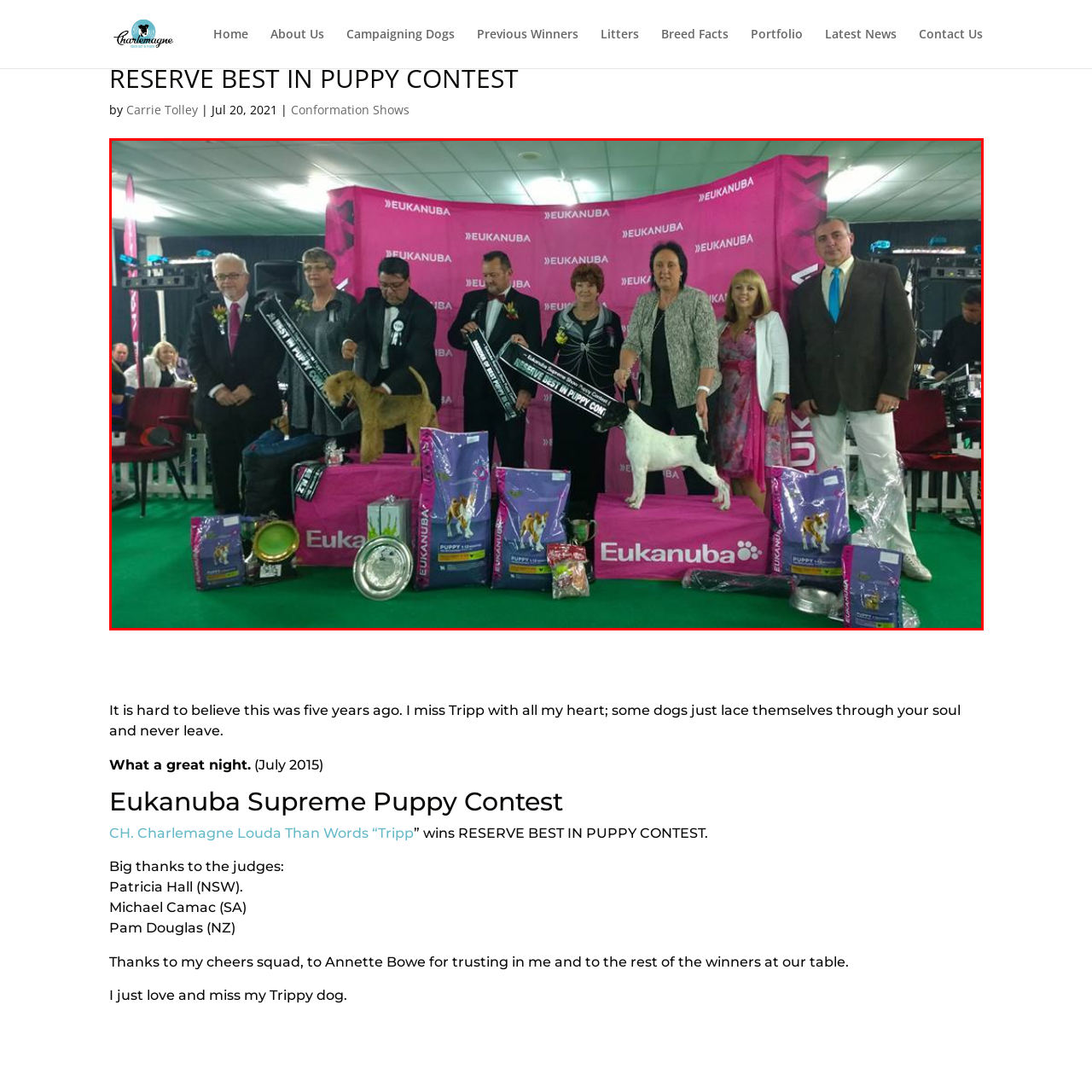Observe the content inside the red rectangle, What is surrounding the participants on the stage? 
Give your answer in just one word or phrase.

Trophies and bags of puppy food